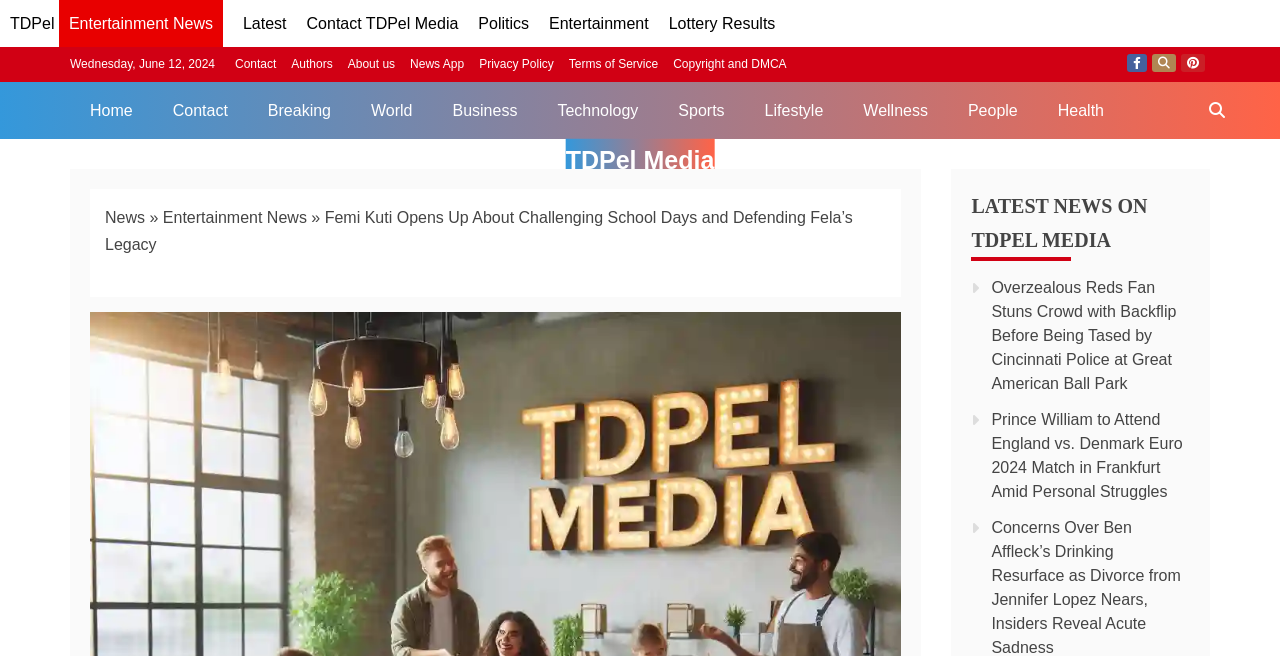Identify the bounding box coordinates of the specific part of the webpage to click to complete this instruction: "Read about Femi Kuti's school days".

[0.082, 0.318, 0.666, 0.386]